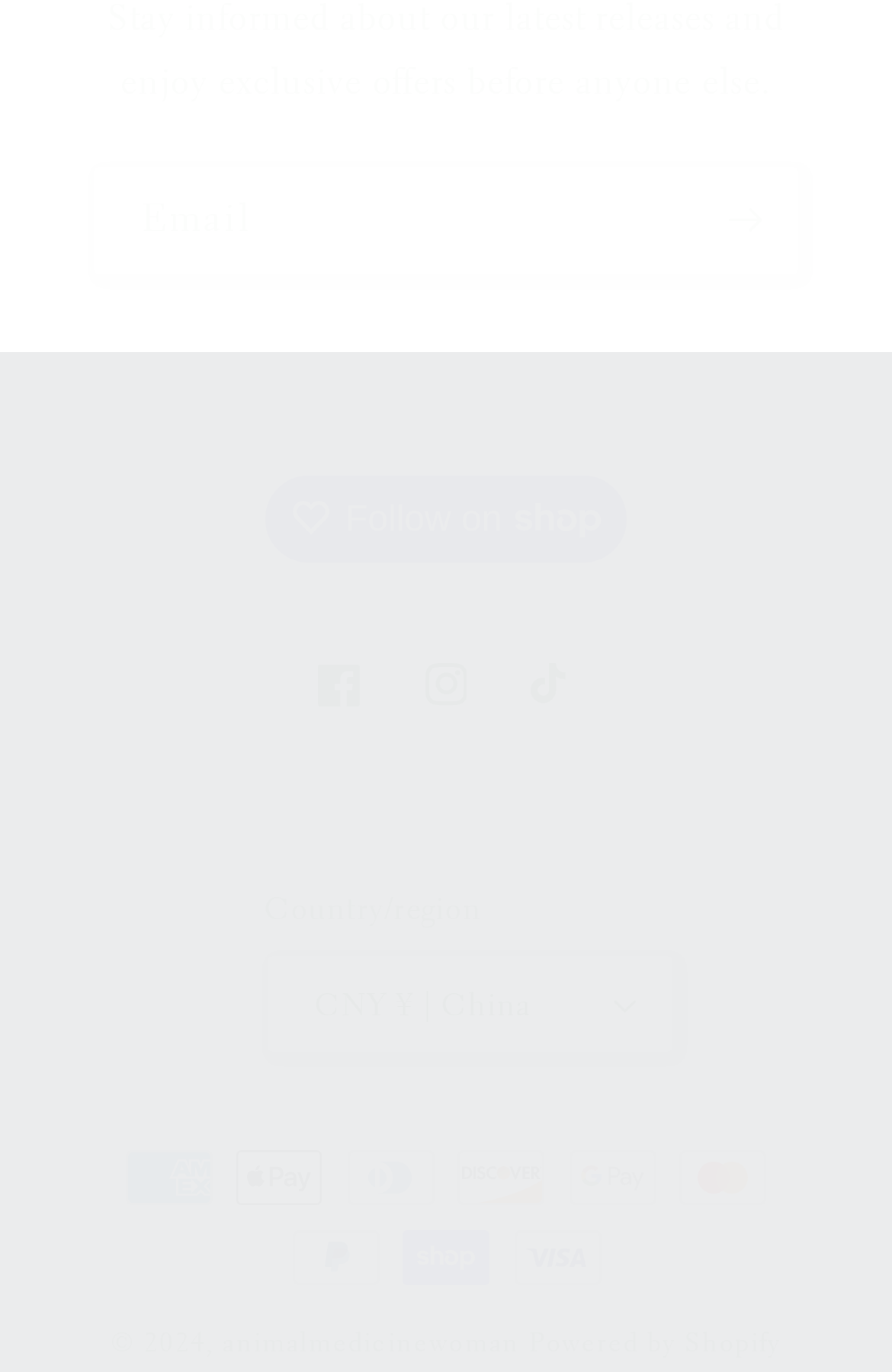Using the provided element description "Powered by Shopify", determine the bounding box coordinates of the UI element.

[0.593, 0.966, 0.875, 0.991]